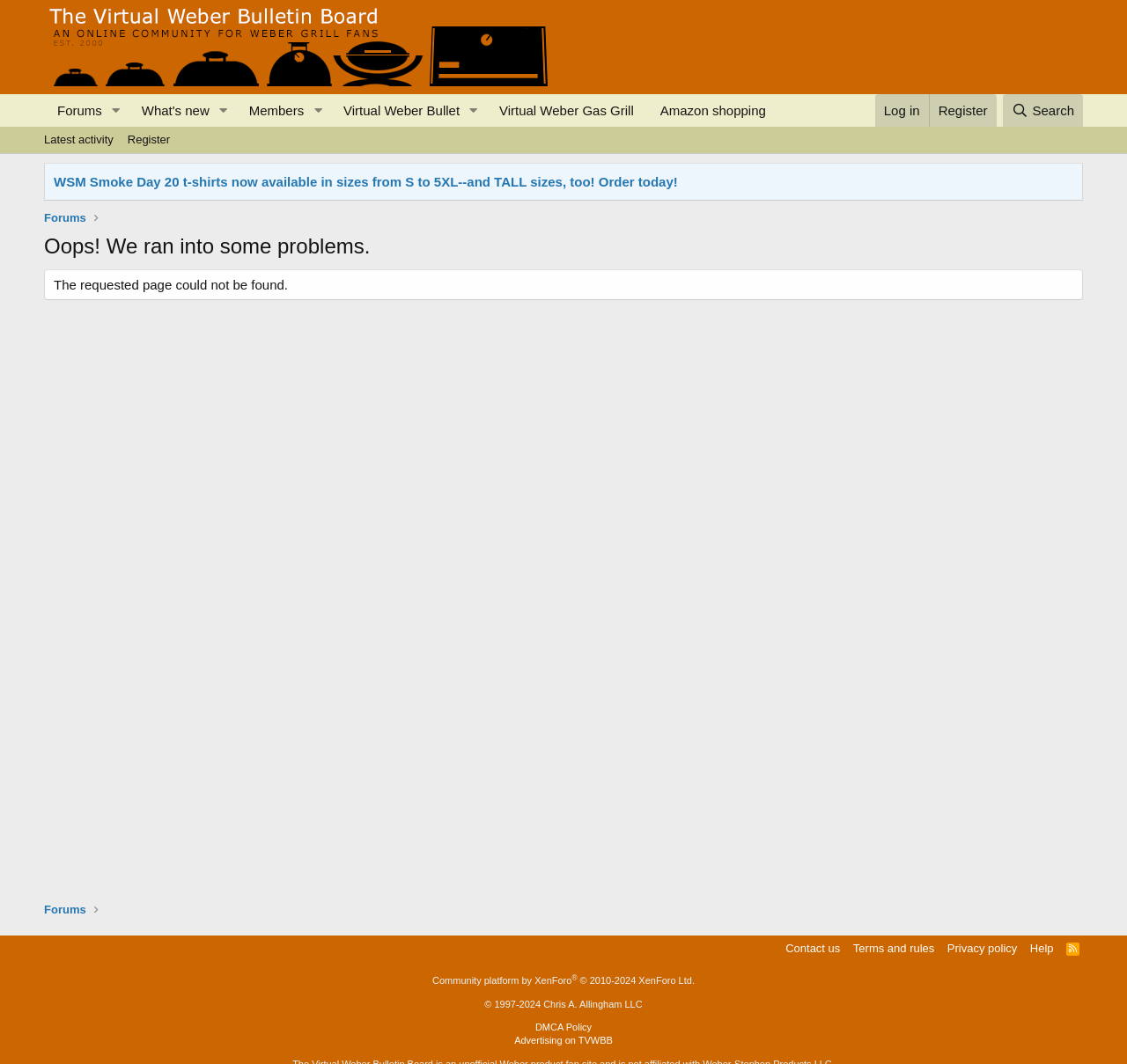Please find the bounding box for the UI element described by: "parent_node: What's new aria-label="Toggle expanded"".

[0.187, 0.089, 0.209, 0.119]